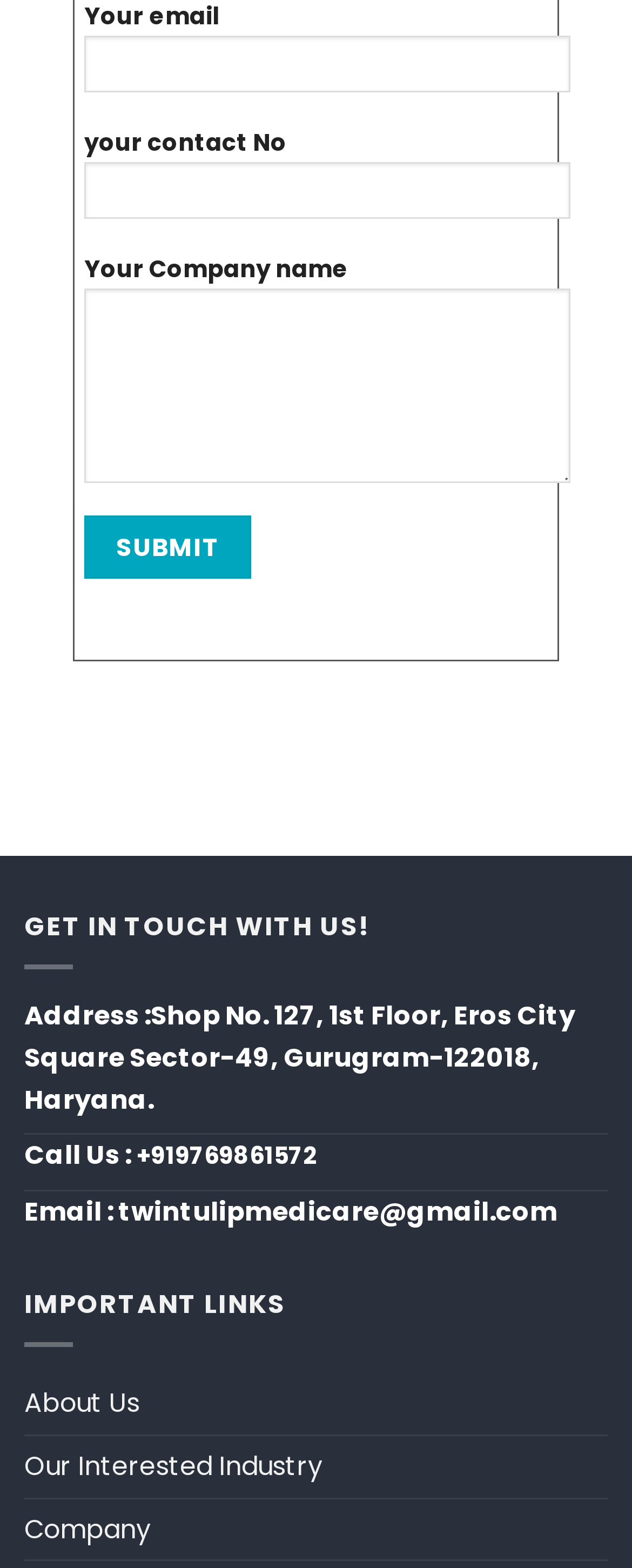Predict the bounding box coordinates of the area that should be clicked to accomplish the following instruction: "Visit the about us page". The bounding box coordinates should consist of four float numbers between 0 and 1, i.e., [left, top, right, bottom].

[0.038, 0.876, 0.221, 0.915]